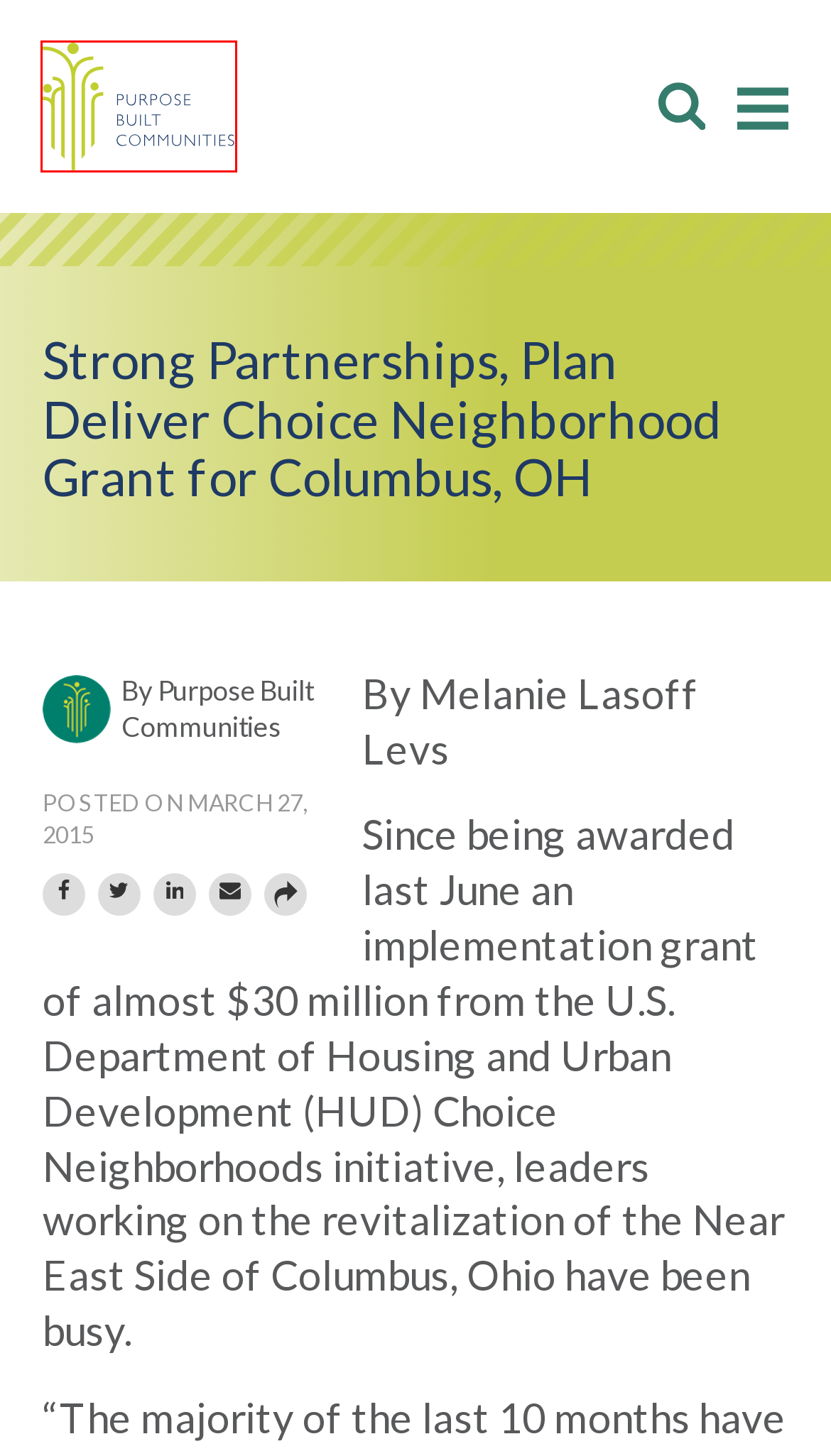You’re provided with a screenshot of a webpage that has a red bounding box around an element. Choose the best matching webpage description for the new page after clicking the element in the red box. The options are:
A. Site Map - Purpose Built Communities
B. Privacy Policy - Purpose Built Communities
C. Research & Opinions - Purpose Built Communities
D. Our Network - Purpose Built Communities
E. Contact - Purpose Built Communities
F. Subscribe to Purpose Built Communities Newsletter - Purpose Built Communities
G. Home - Purpose Built Communities
H. How We Work - Purpose Built Communities

G